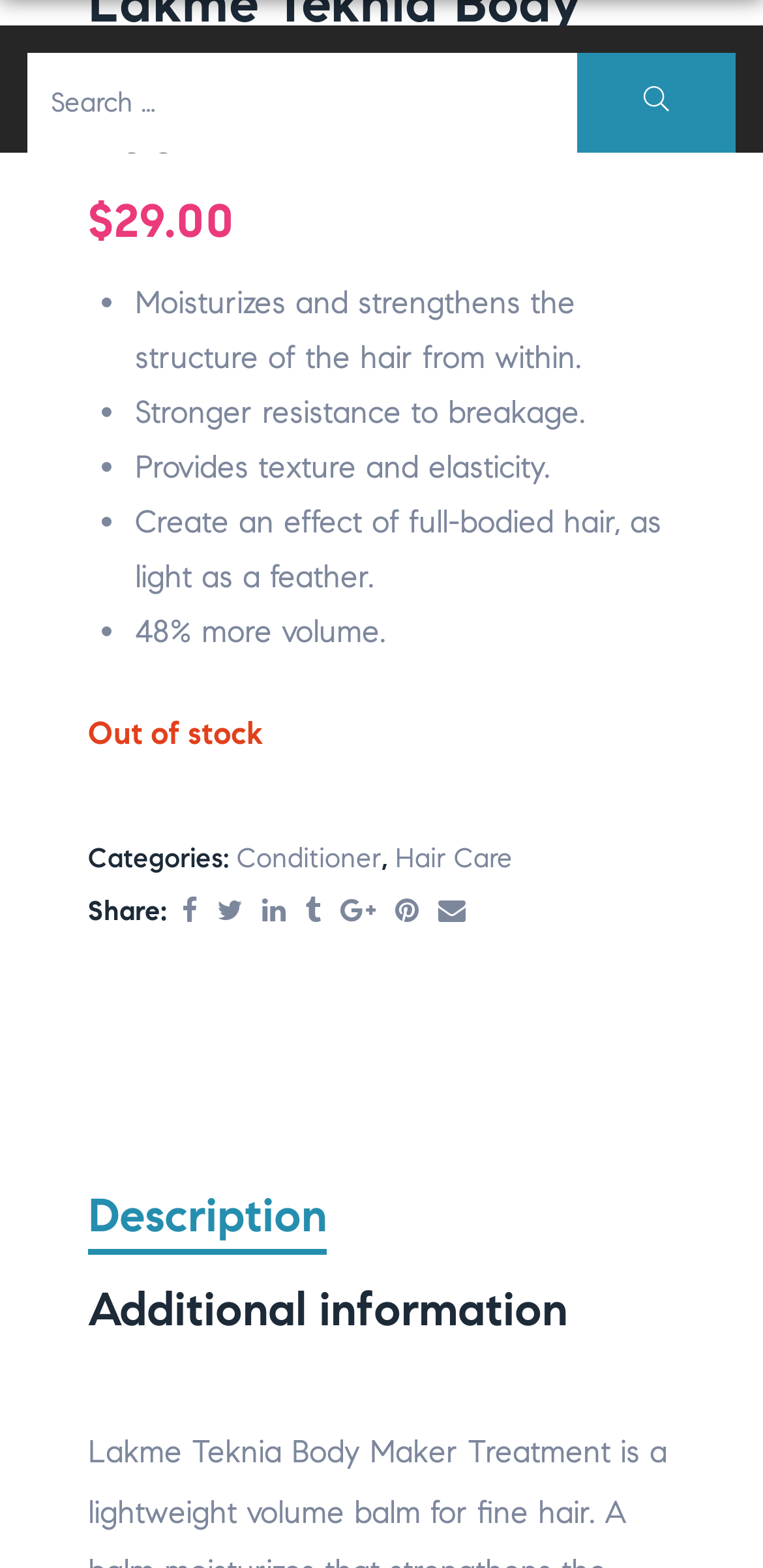Identify and provide the bounding box coordinates of the UI element described: "alt="Lyhytlinkk"". The coordinates should be formatted as [left, top, right, bottom], with each number being a float between 0 and 1.

None